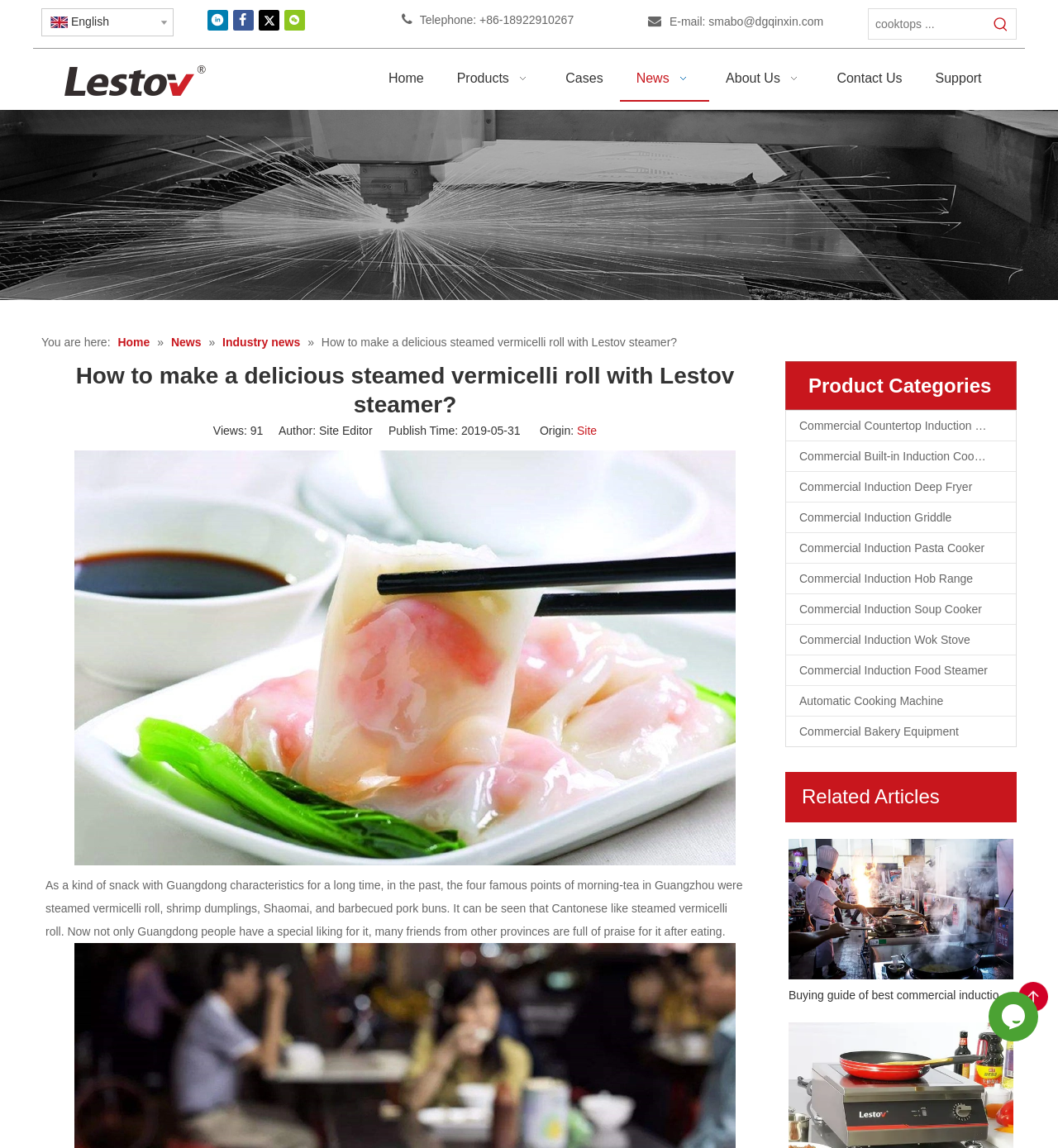Your task is to extract the text of the main heading from the webpage.

How to make a delicious steamed vermicelli roll with Lestov steamer?